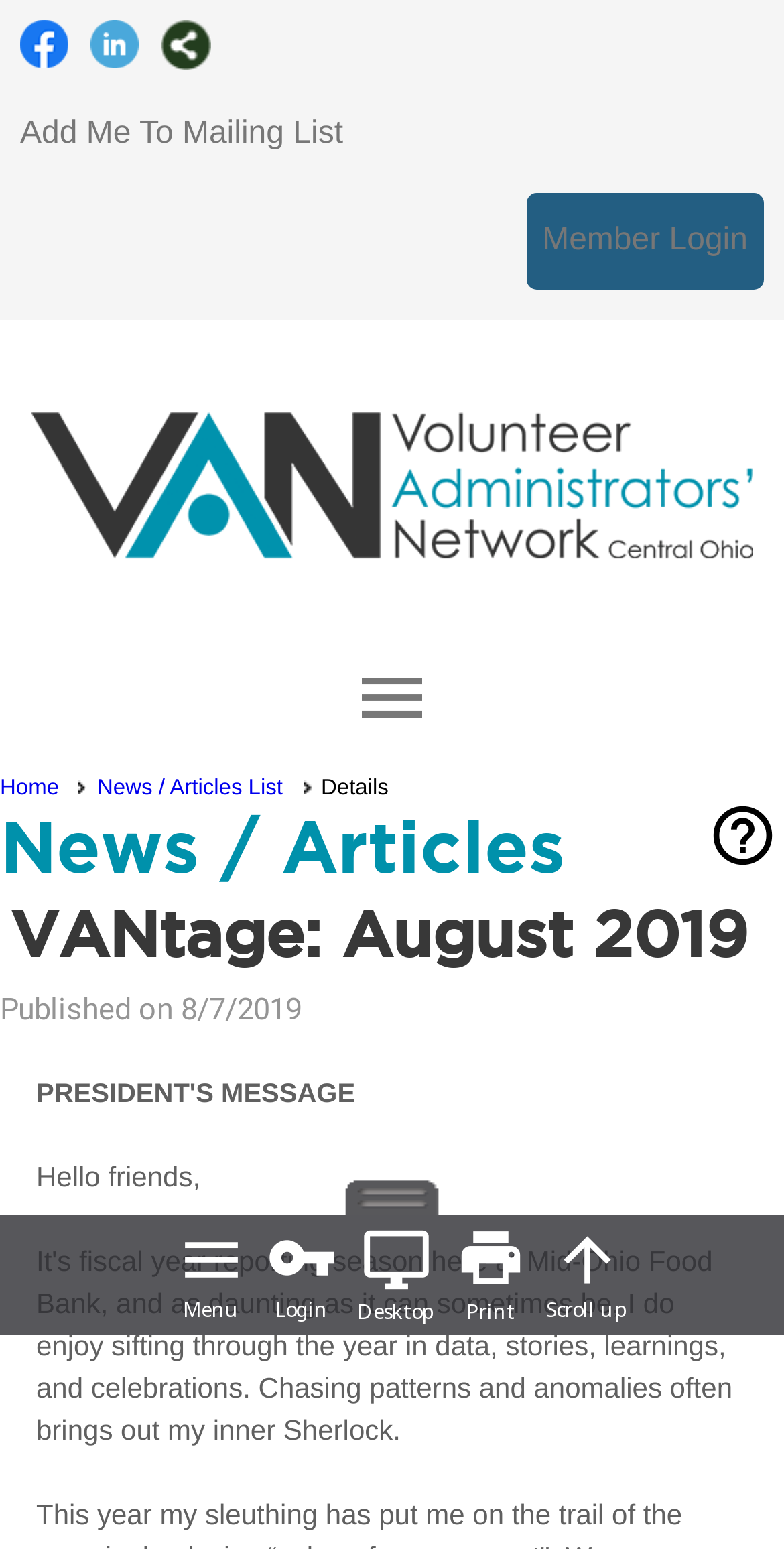Given the description of the UI element: "menu", predict the bounding box coordinates in the form of [left, top, right, bottom], with each value being a float between 0 and 1.

[0.449, 0.423, 0.551, 0.48]